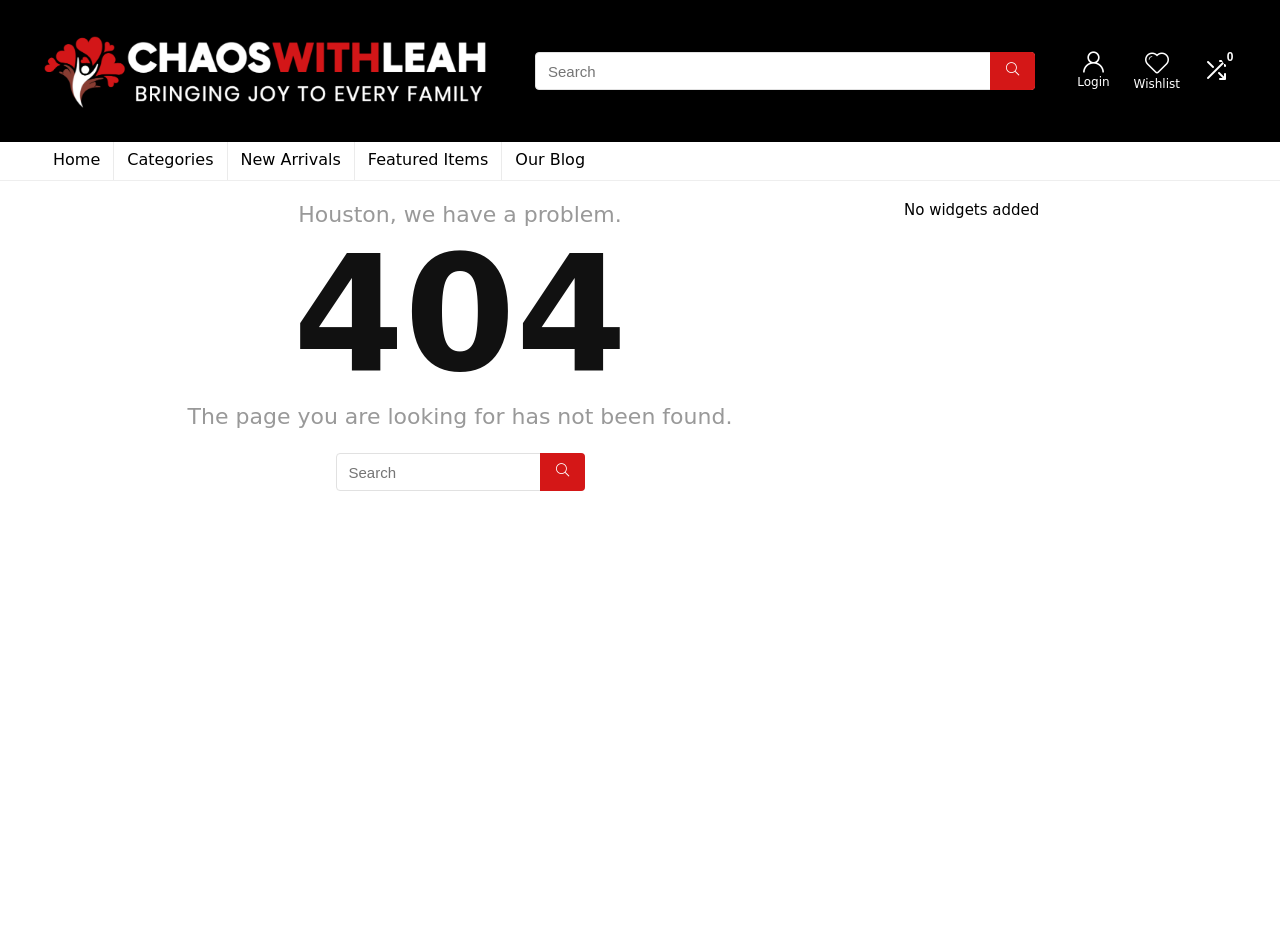What is the purpose of the link 'Wishlist'?
Refer to the screenshot and respond with a concise word or phrase.

To access wishlist